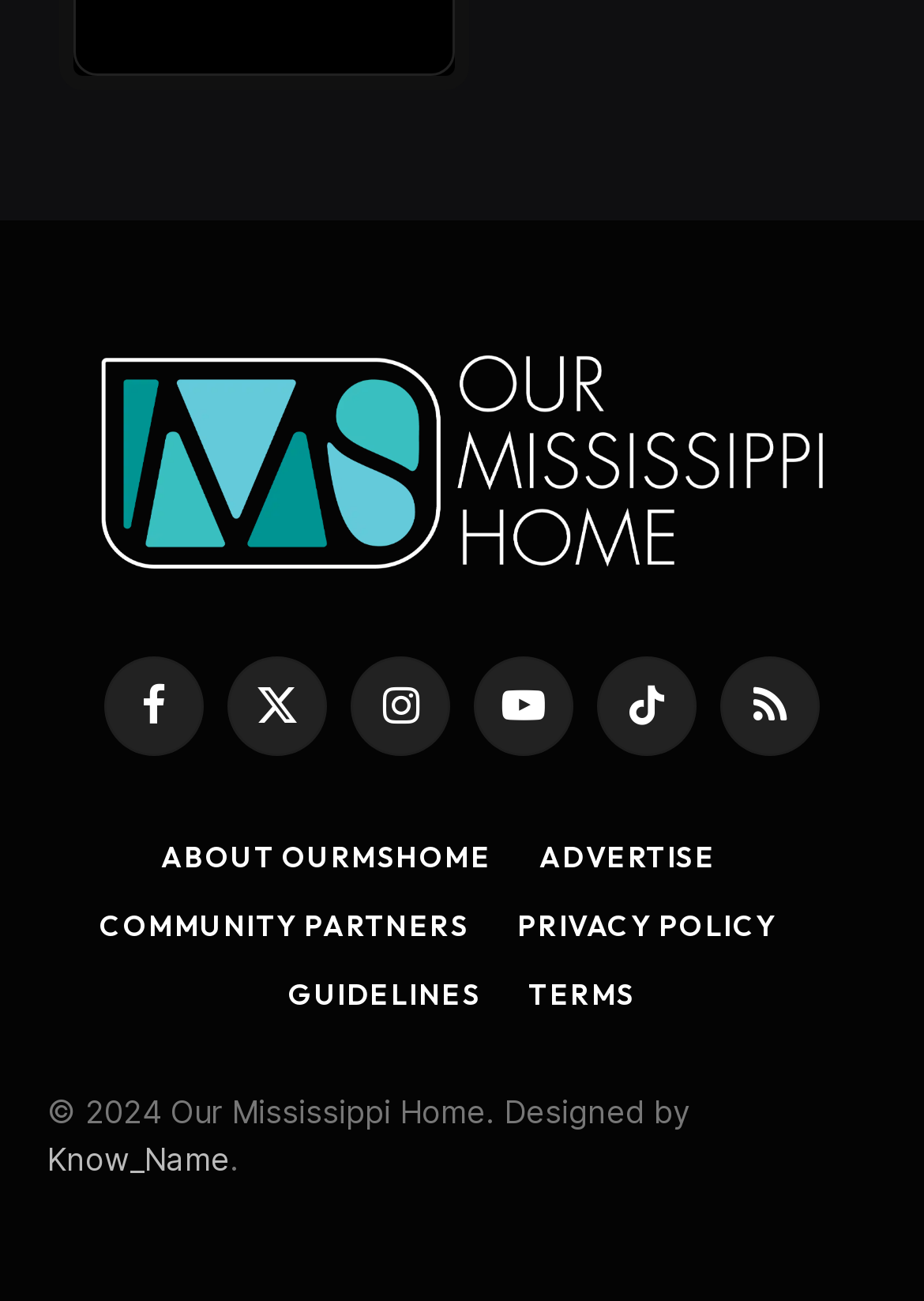Locate the bounding box coordinates of the UI element described by: "The History of Canadian Broadcasting". The bounding box coordinates should consist of four float numbers between 0 and 1, i.e., [left, top, right, bottom].

None